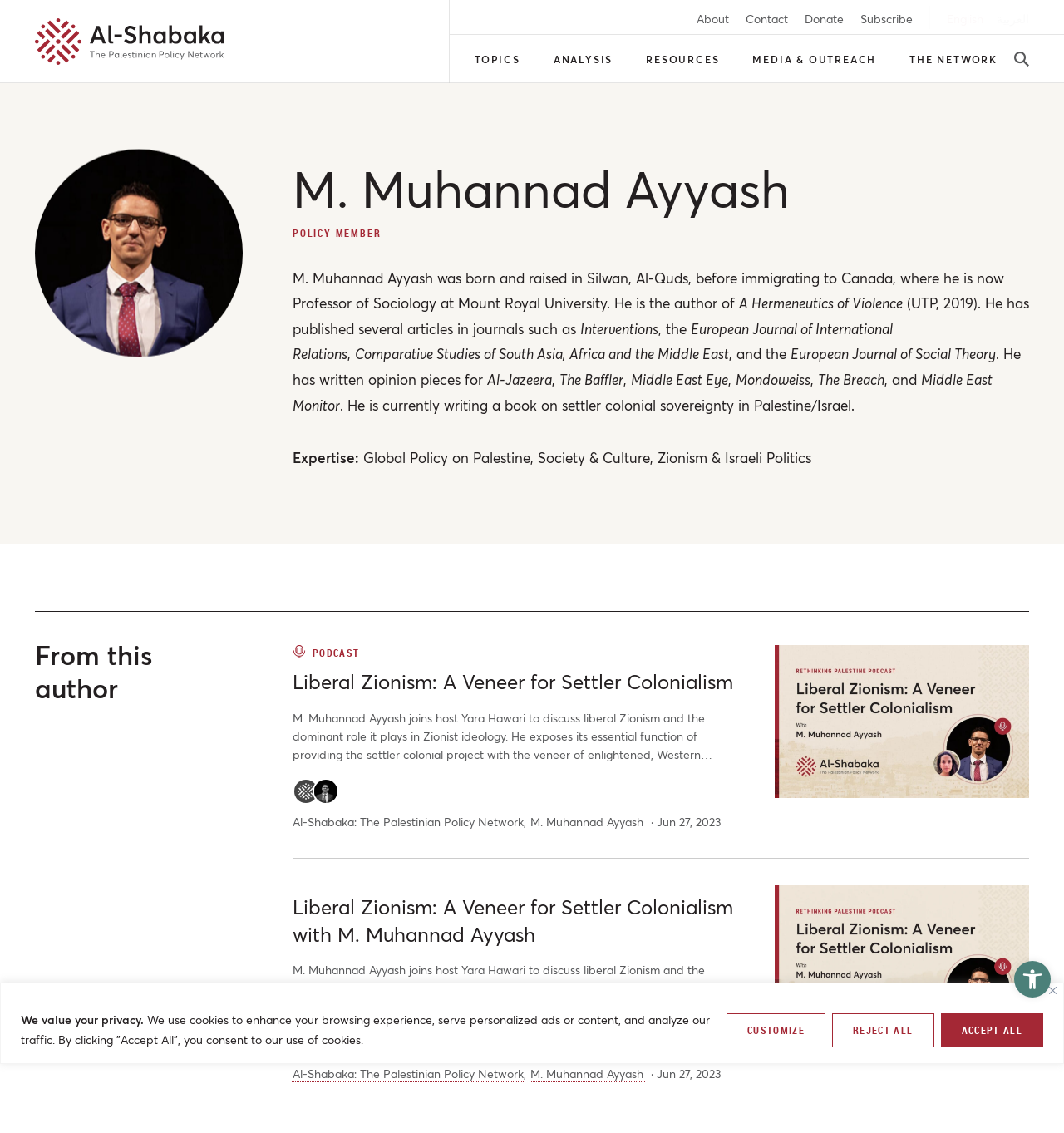What is M. Muhannad Ayyash's profession?
Please provide a comprehensive answer based on the contents of the image.

Based on the webpage content, M. Muhannad Ayyash is a Professor of Sociology at Mount Royal University, as mentioned in the paragraph describing his background.